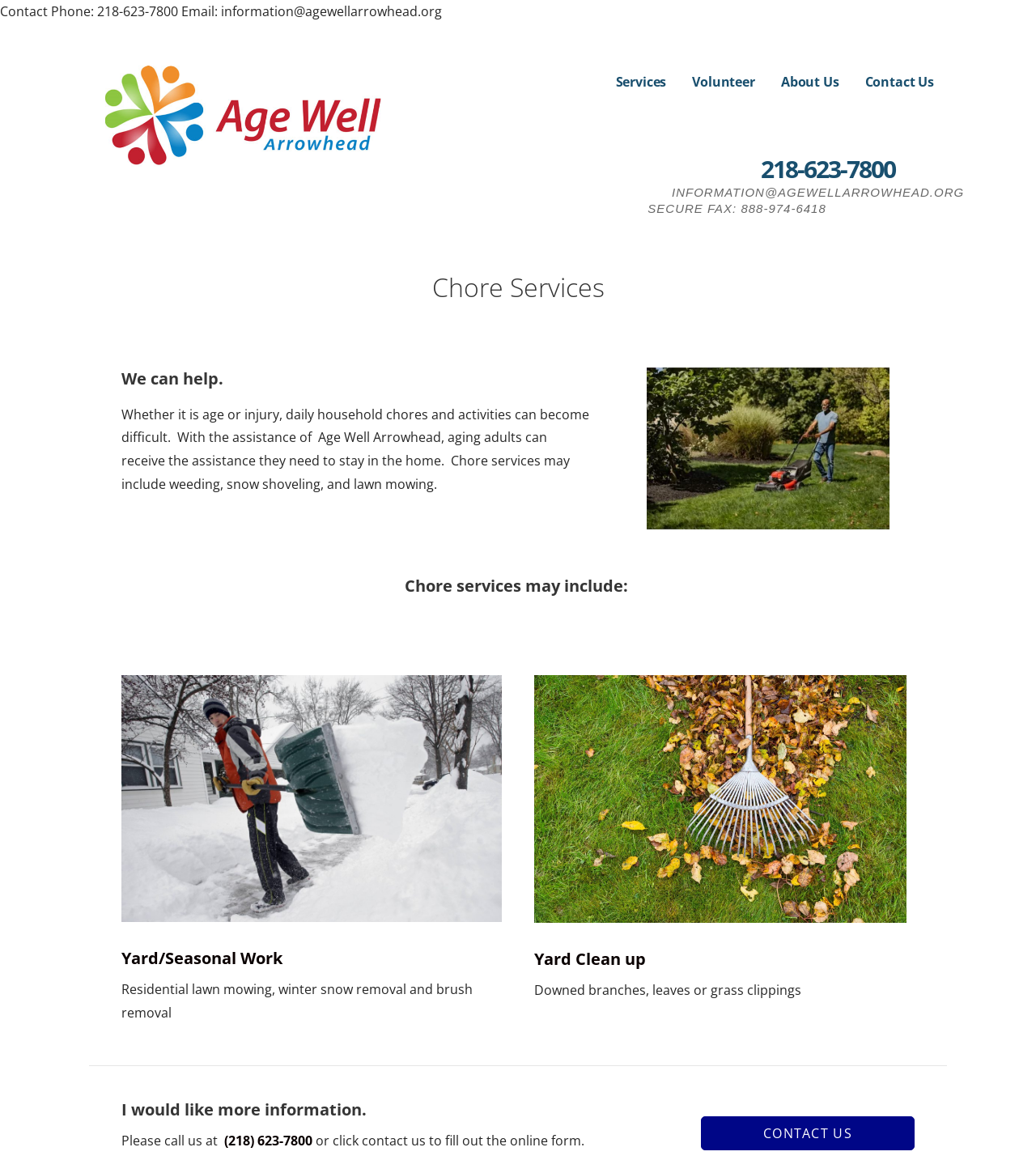Determine the bounding box coordinates of the region that needs to be clicked to achieve the task: "Explore 'HEALTHY AIR FRYER RECIPES APP'".

None